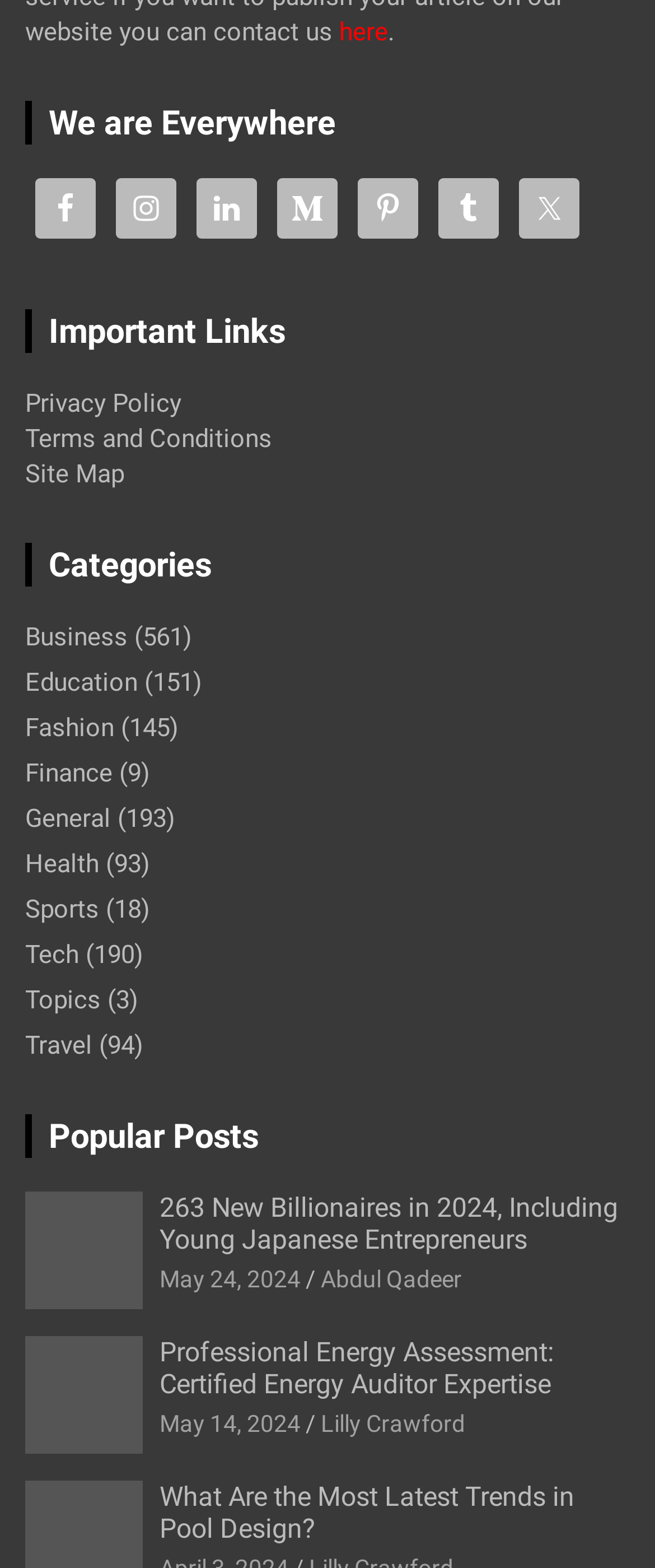Based on the element description, predict the bounding box coordinates (top-left x, top-left y, bottom-right x, bottom-right y) for the UI element in the screenshot: Twitter

[0.792, 0.113, 0.885, 0.152]